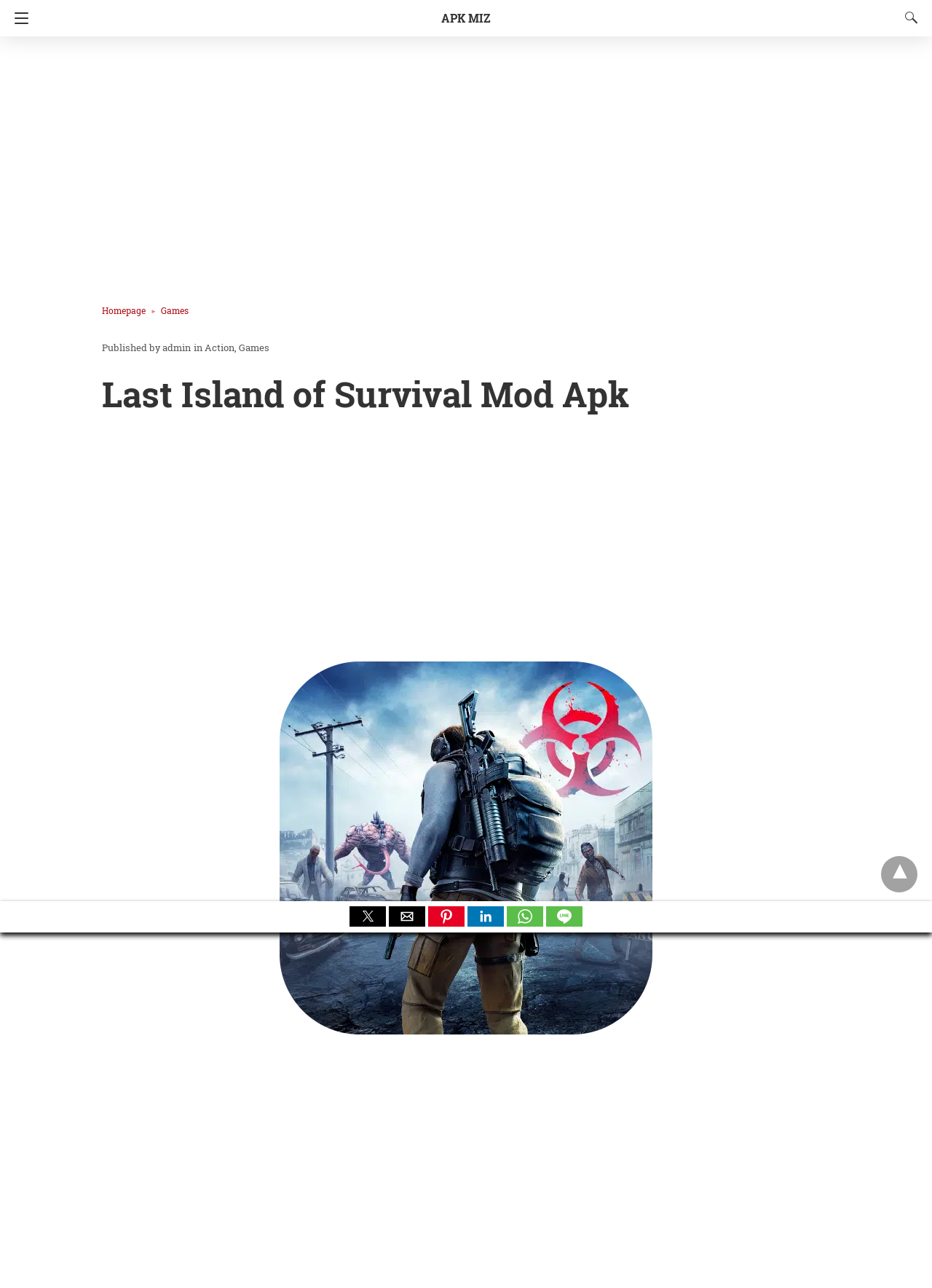Kindly respond to the following question with a single word or a brief phrase: 
How many social media buttons are there?

5